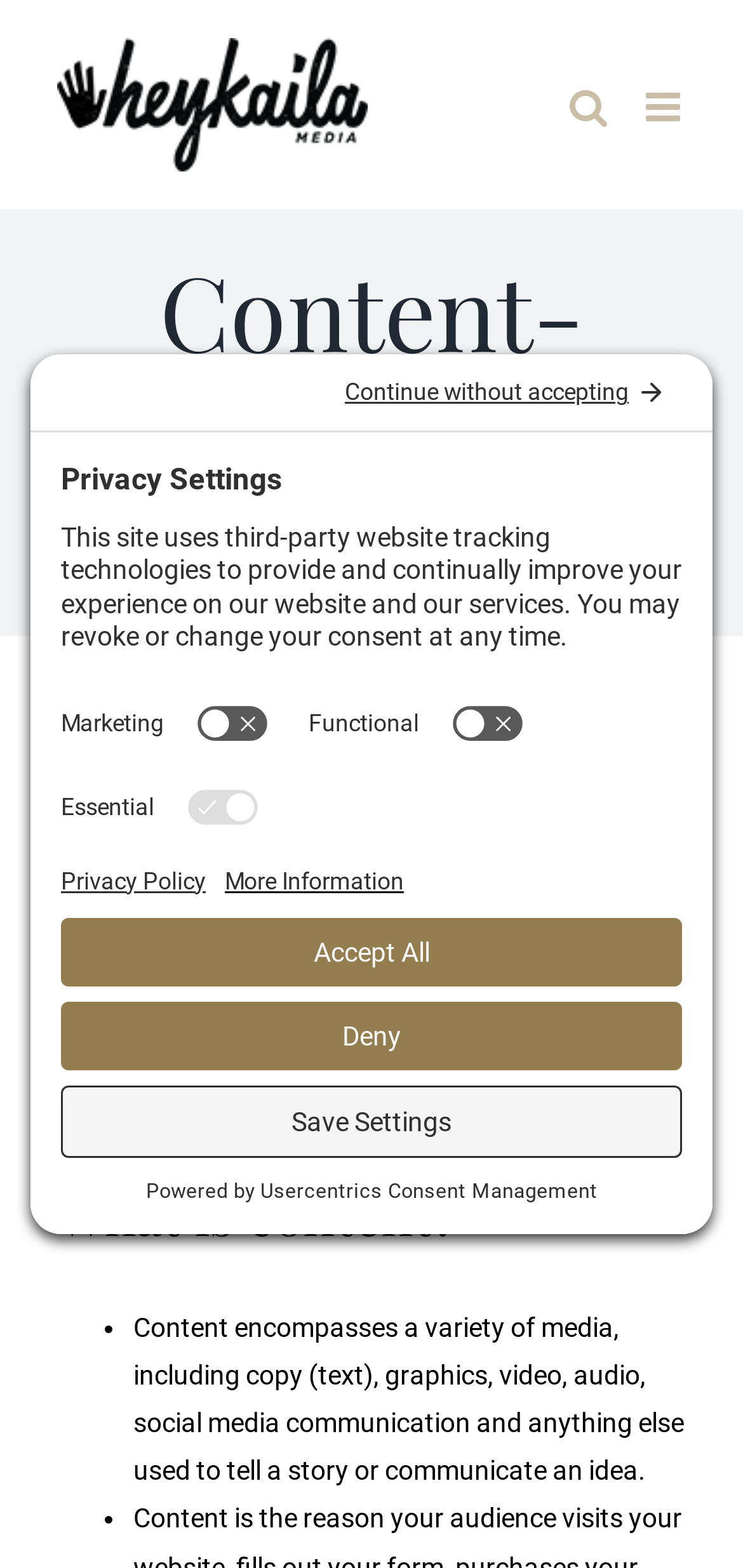Please locate the bounding box coordinates for the element that should be clicked to achieve the following instruction: "Toggle mobile menu". Ensure the coordinates are given as four float numbers between 0 and 1, i.e., [left, top, right, bottom].

[0.869, 0.056, 0.923, 0.081]